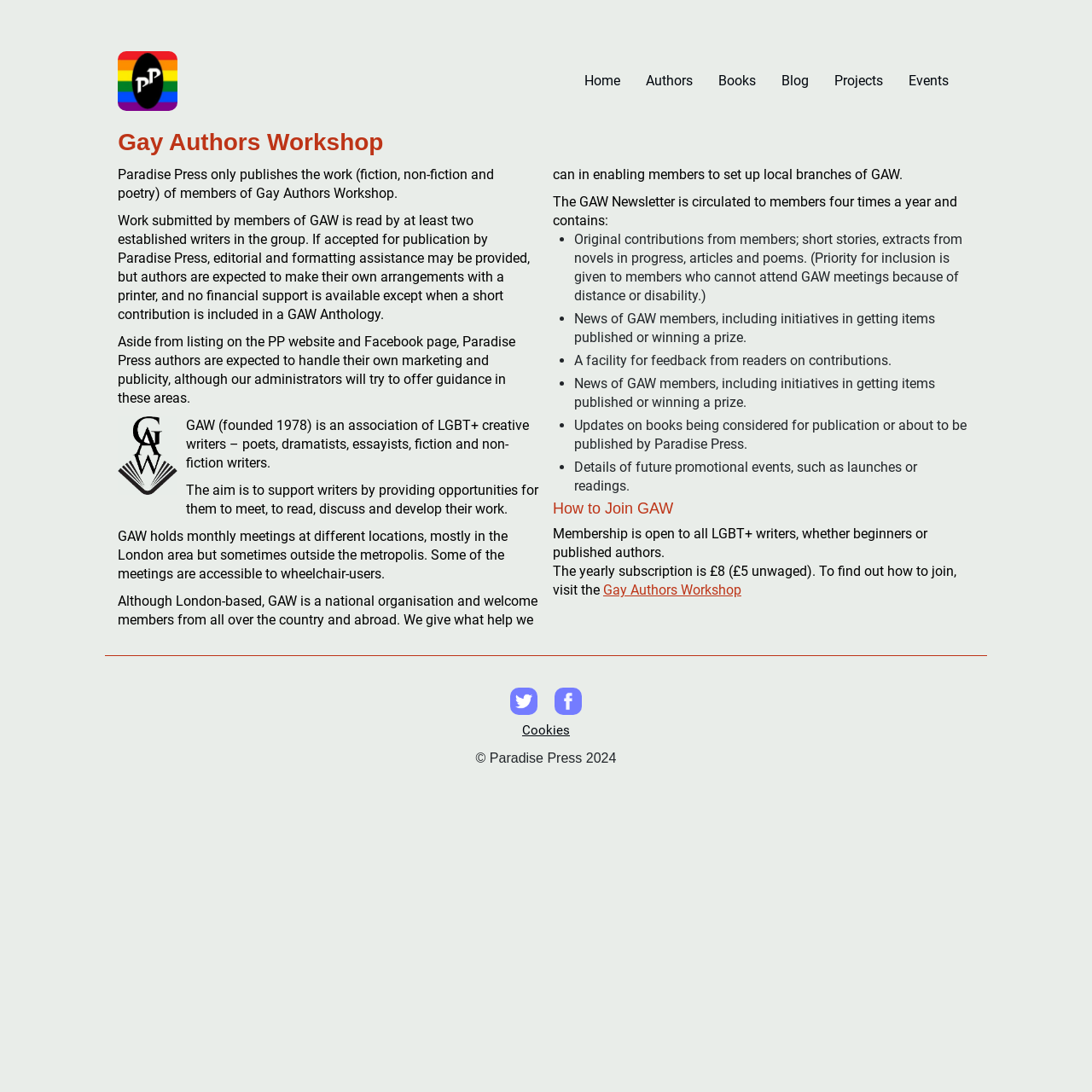Locate the bounding box coordinates of the clickable region necessary to complete the following instruction: "Read the 'Gay Authors Workshop' heading". Provide the coordinates in the format of four float numbers between 0 and 1, i.e., [left, top, right, bottom].

[0.108, 0.117, 0.892, 0.143]